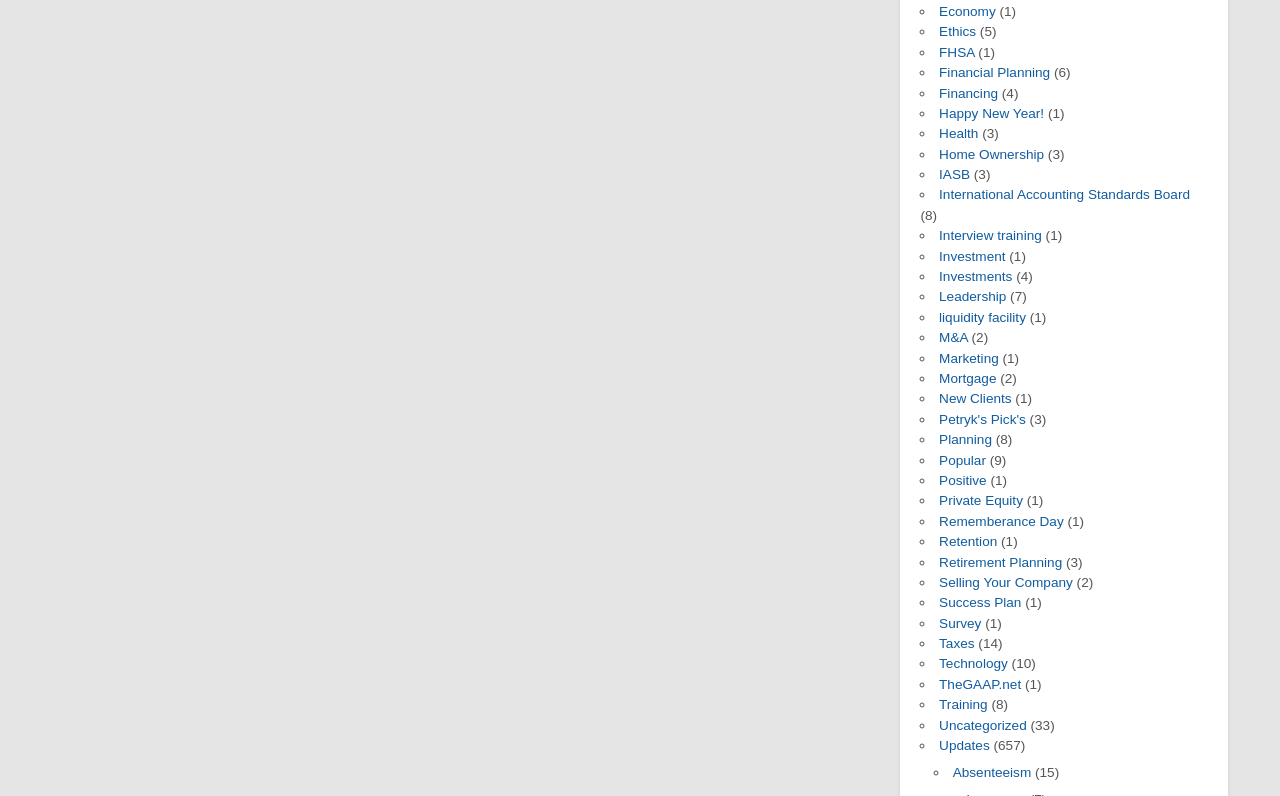How many links are there on the webpage?
Using the image as a reference, give a one-word or short phrase answer.

30